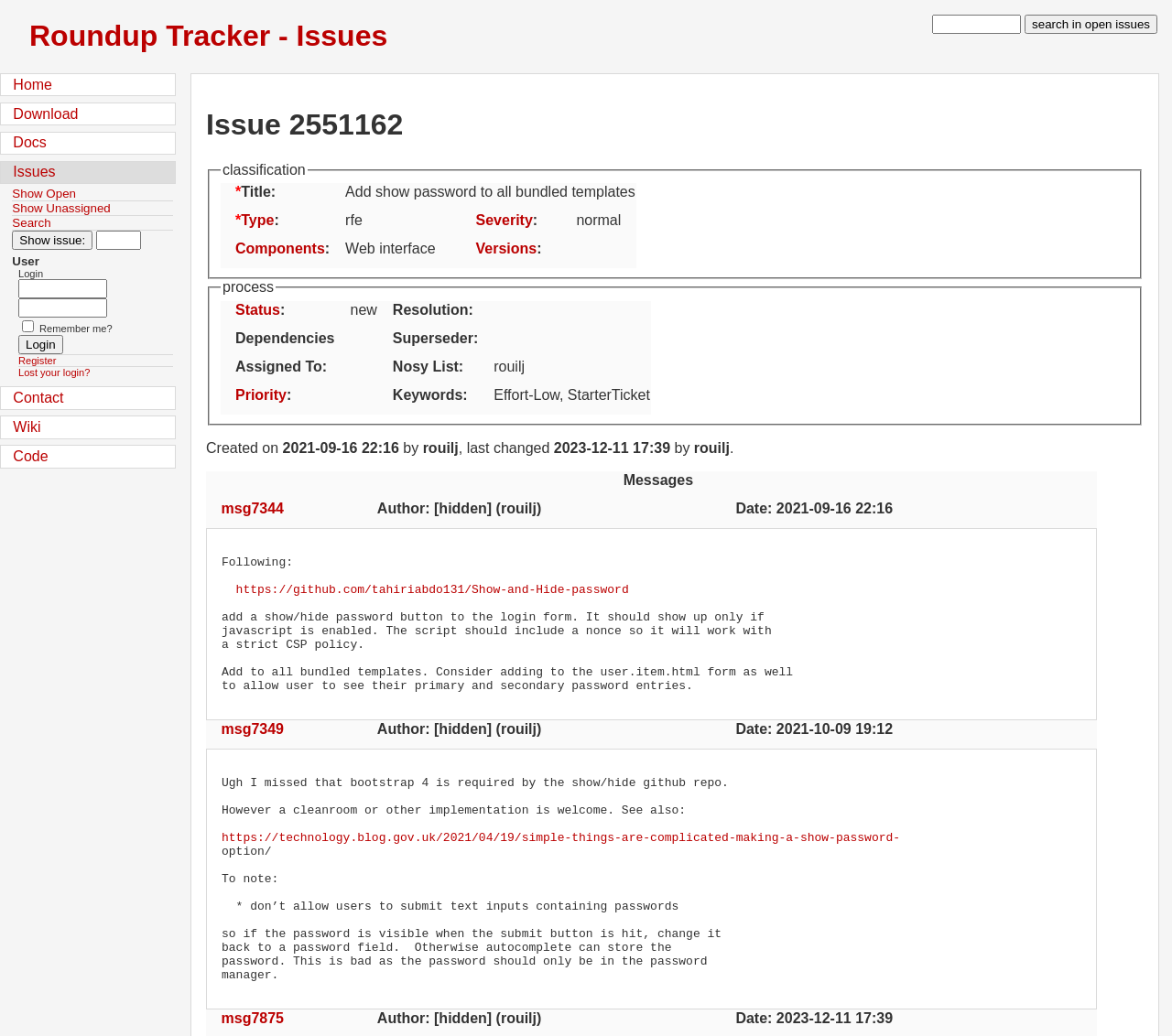When was the current issue last changed?
Provide a one-word or short-phrase answer based on the image.

2023-12-11 17:39